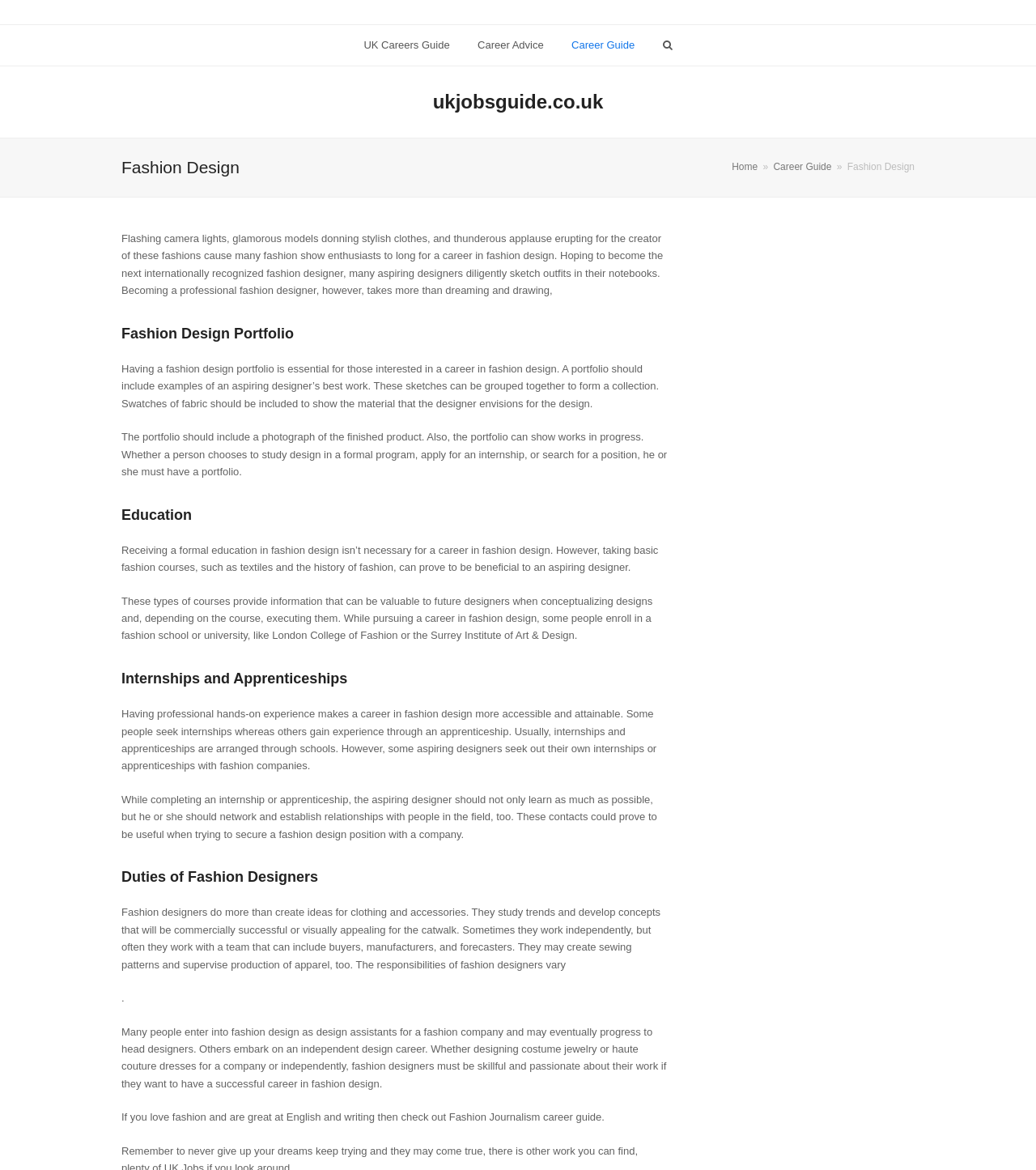Is formal education necessary for a career in fashion design?
Refer to the image and give a detailed answer to the query.

The webpage states that receiving a formal education in fashion design isn't necessary for a career in fashion design, although taking basic fashion courses can be beneficial to an aspiring designer.